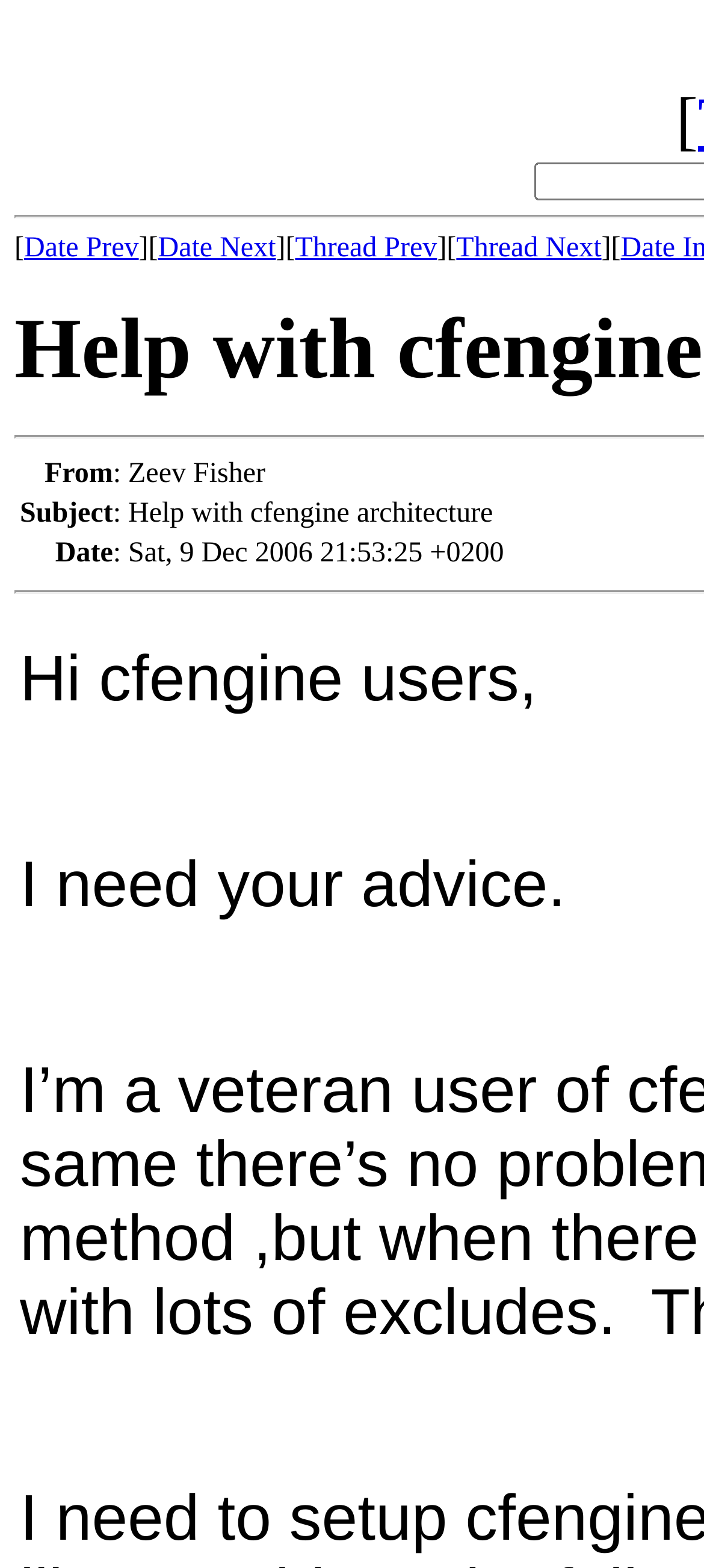Provide the bounding box coordinates for the specified HTML element described in this description: "Date Prev". The coordinates should be four float numbers ranging from 0 to 1, in the format [left, top, right, bottom].

[0.034, 0.149, 0.197, 0.168]